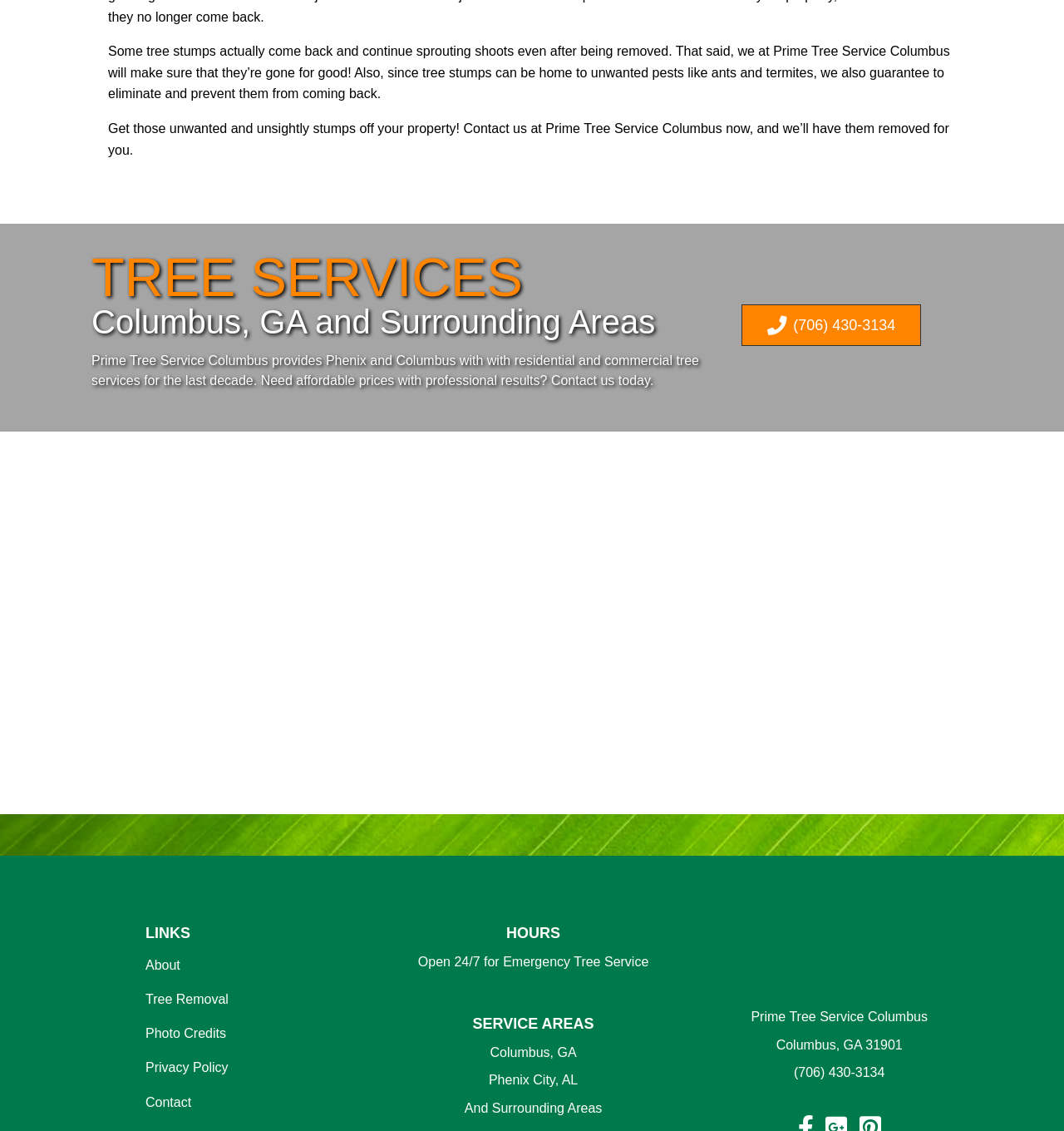What areas does Prime Tree Service Columbus serve?
Provide an in-depth answer to the question, covering all aspects.

I found this information by looking at the static text element 'Columbus, GA and Surrounding Areas' which is located near the top of the page. Additionally, I saw that the service areas are also listed at the bottom of the page, including Columbus, GA, Phenix City, AL, and surrounding areas.